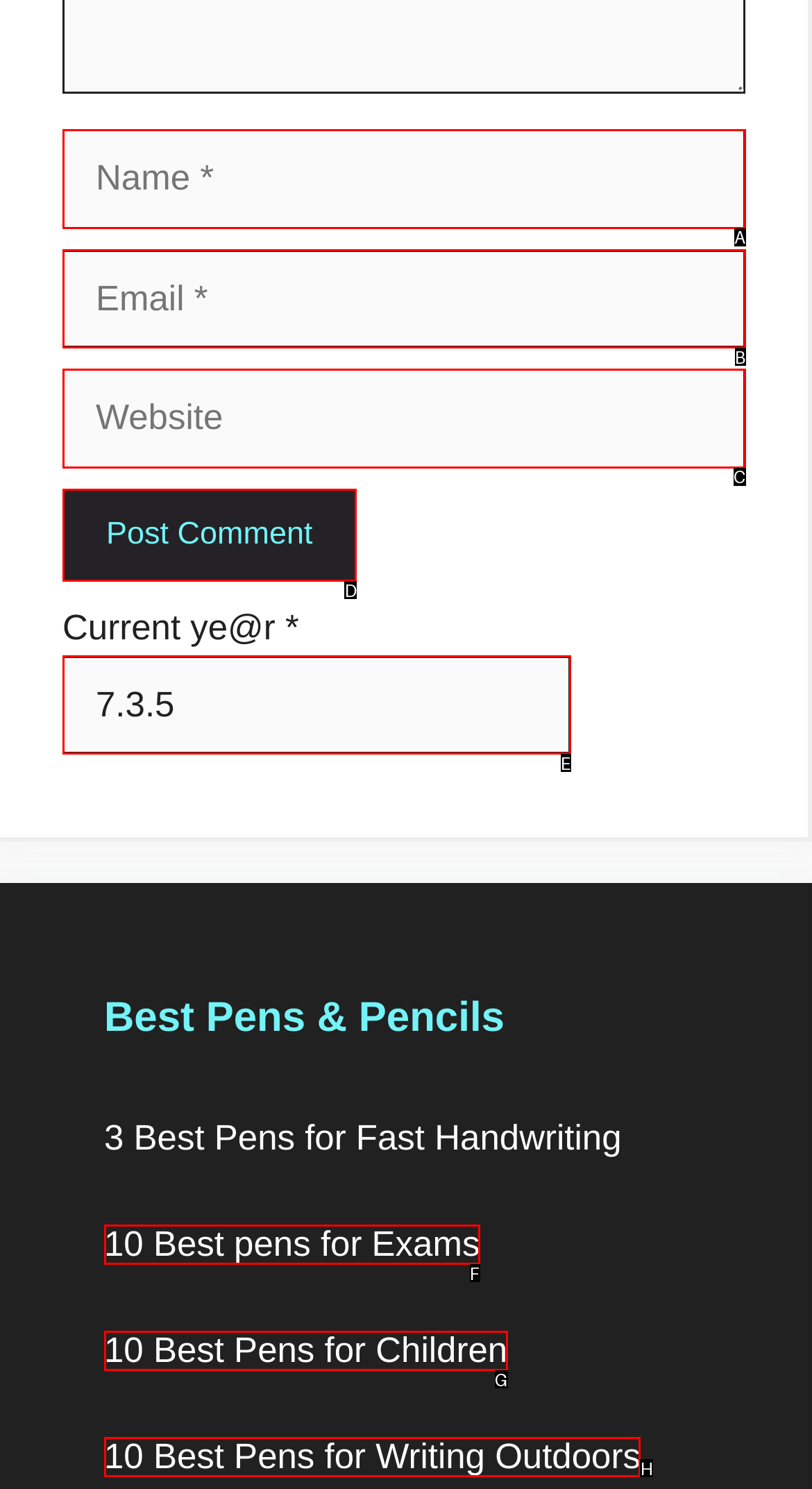Select the HTML element that best fits the description: name="submit" value="Post Comment"
Respond with the letter of the correct option from the choices given.

D